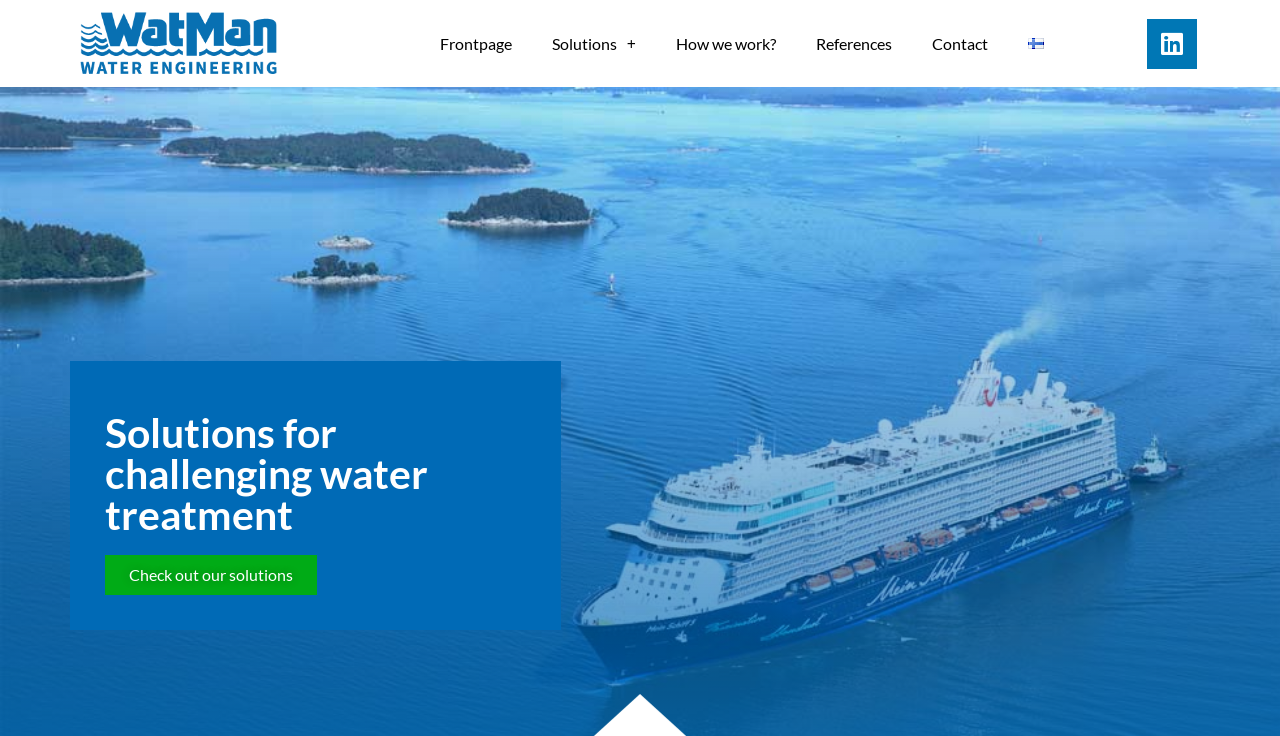Please locate the clickable area by providing the bounding box coordinates to follow this instruction: "View references".

[0.622, 0.028, 0.712, 0.09]